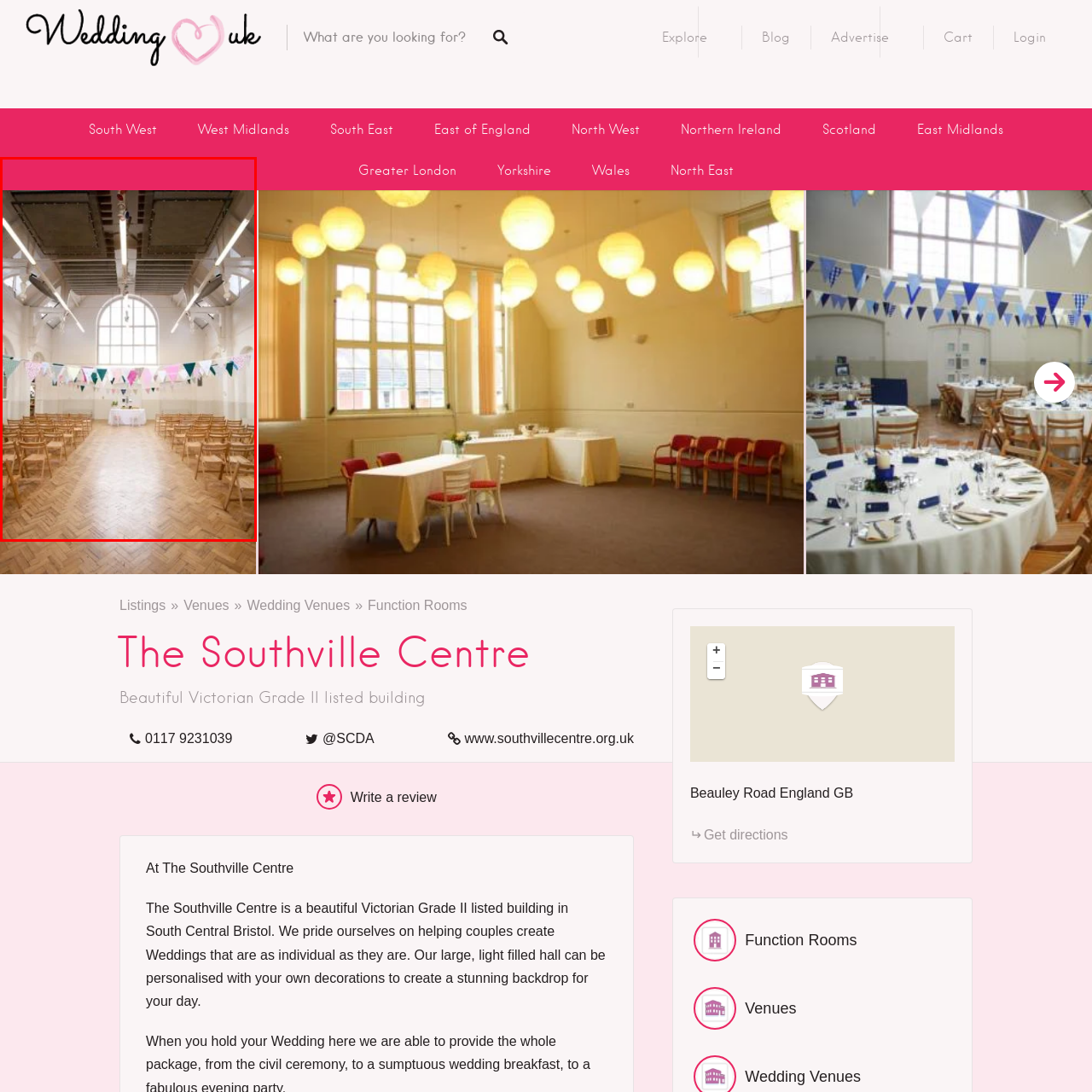Focus on the image enclosed by the red outline and give a short answer: What is on the table at the front?

A small floral arrangement